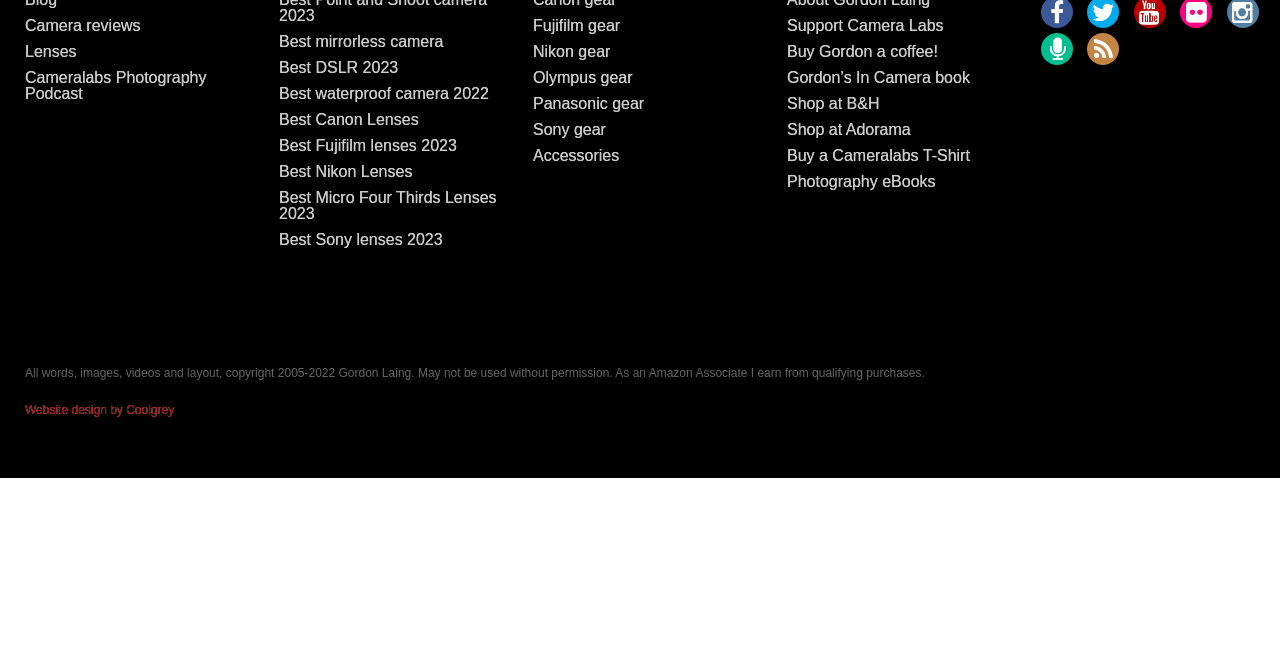Please give the bounding box coordinates of the area that should be clicked to fulfill the following instruction: "Support Camera Labs". The coordinates should be in the format of four float numbers from 0 to 1, i.e., [left, top, right, bottom].

[0.615, 0.026, 0.737, 0.052]